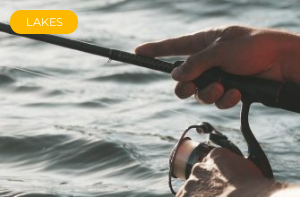Offer a thorough description of the image.

In this captivating image, a person is seen holding a fishing rod, poised over the shimmering surface of a lake. The hand gripping the rod suggests anticipation and focus, characteristic of the fishing experience. The background features rippling water that reflects the light, emphasizing the peaceful serenity of nature. Above the image, a bright orange label reads "LAKES," indicating the subject matter's connection to fishing locations and activities. This visual perfectly encapsulates the essence of fishing, evoking a sense of adventure and relaxation by the water.